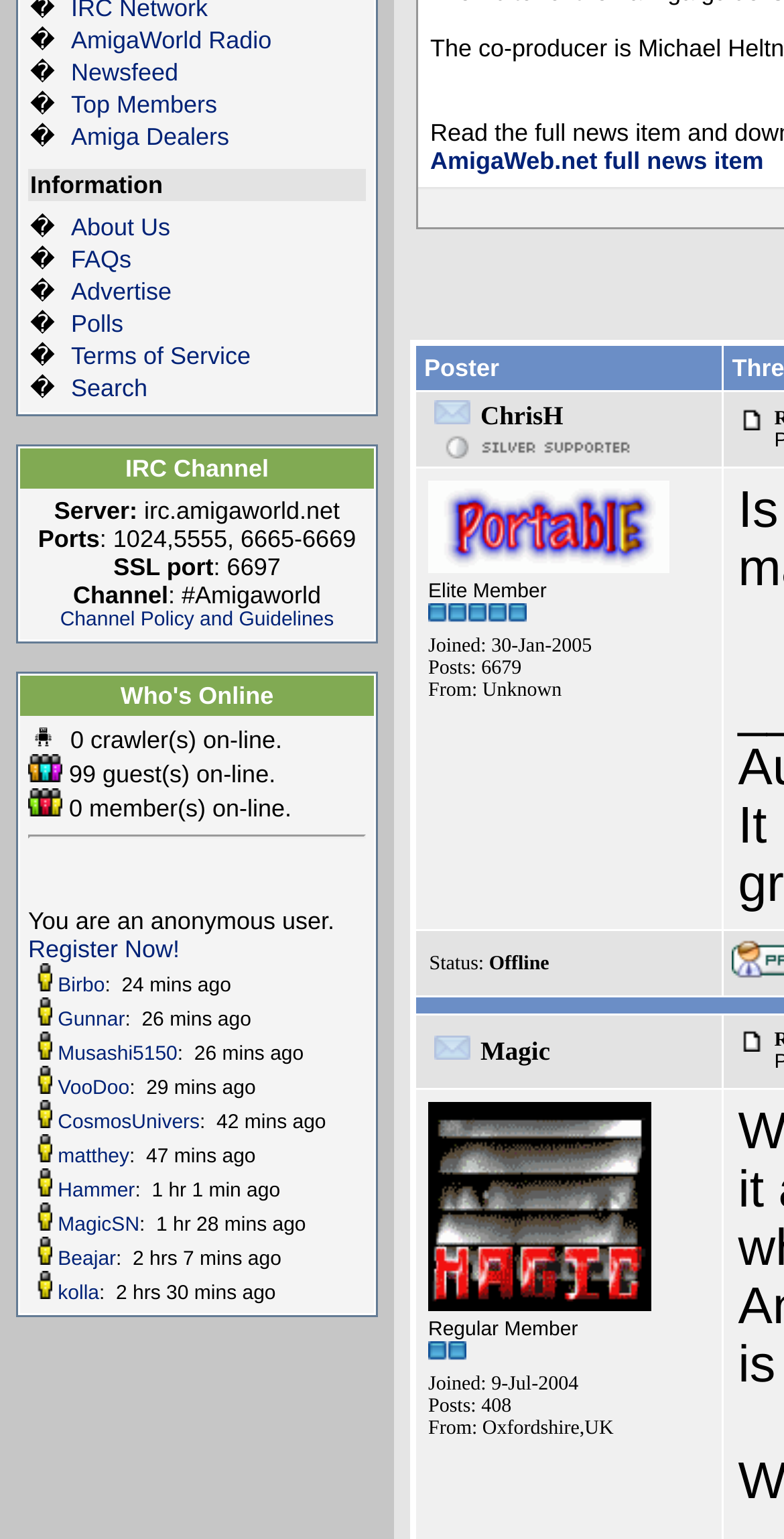Reply to the question below using a single word or brief phrase:
What is the purpose of the 'Channel Policy and Guidelines' link?

To provide information about the IRC channel's policy and guidelines